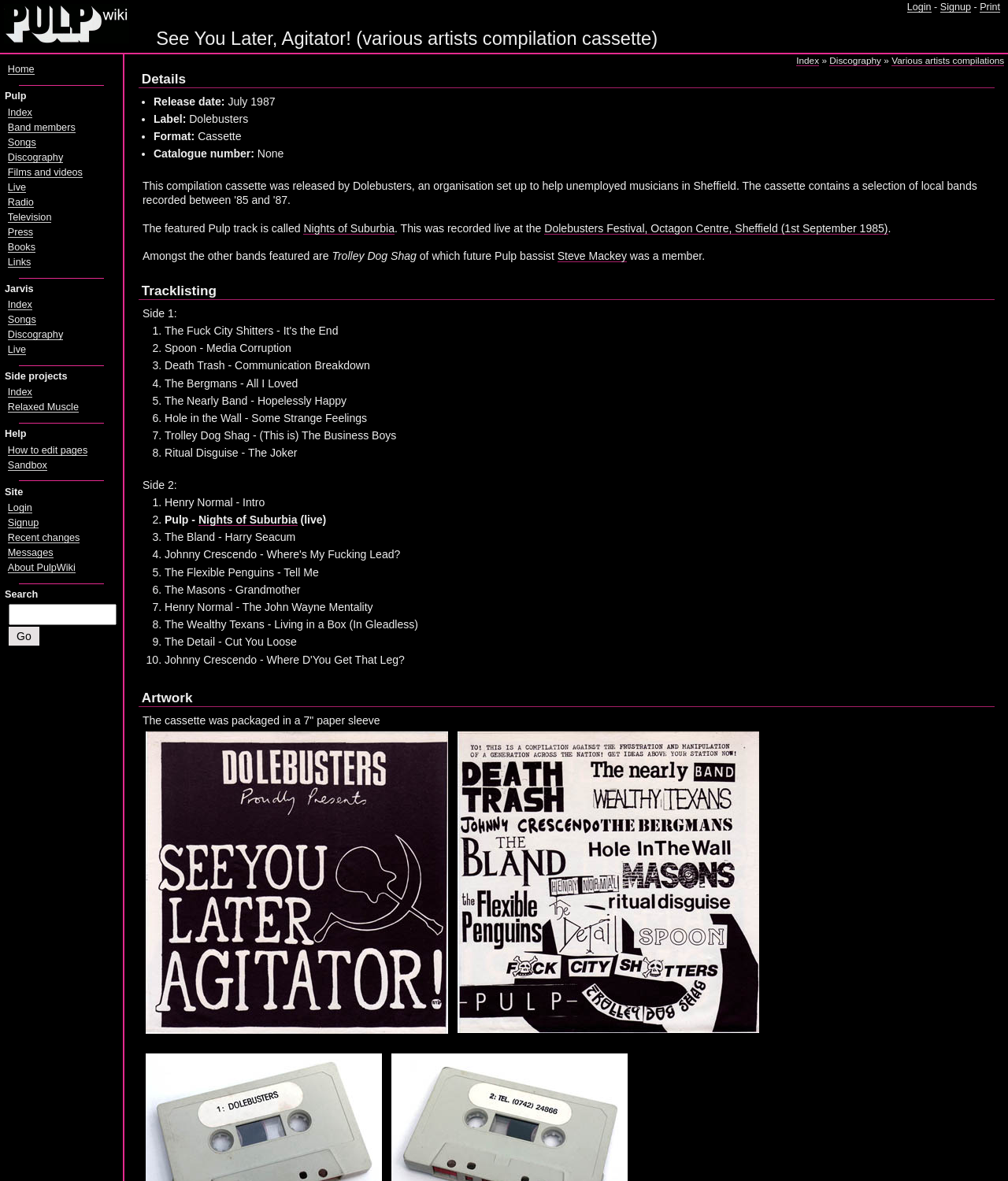Please identify the bounding box coordinates of the element's region that I should click in order to complete the following instruction: "Read about the Discography". The bounding box coordinates consist of four float numbers between 0 and 1, i.e., [left, top, right, bottom].

[0.823, 0.047, 0.874, 0.056]